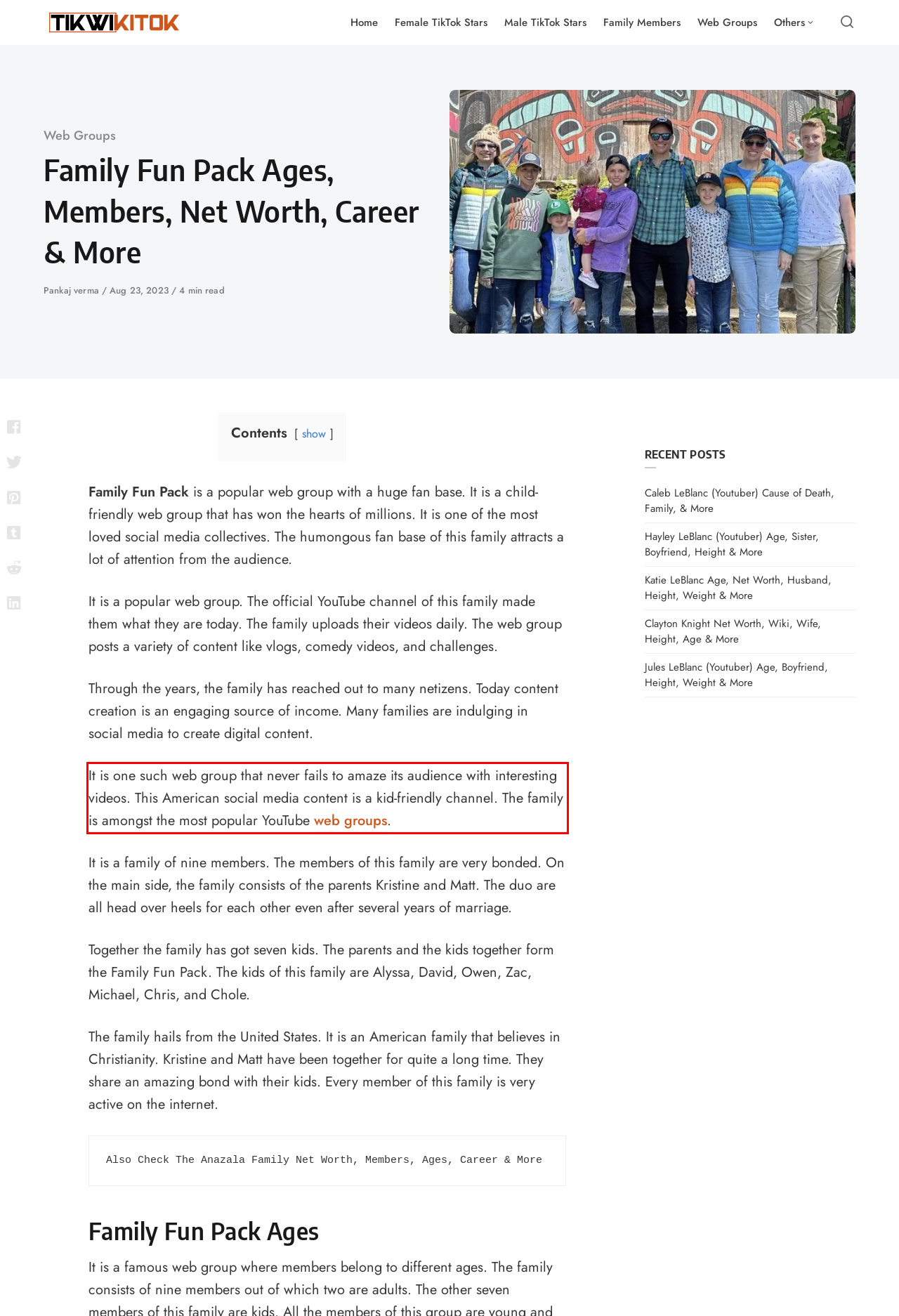Examine the webpage screenshot and use OCR to recognize and output the text within the red bounding box.

It is one such web group that never fails to amaze its audience with interesting videos. This American social media content is a kid-friendly channel. The family is amongst the most popular YouTube web groups.